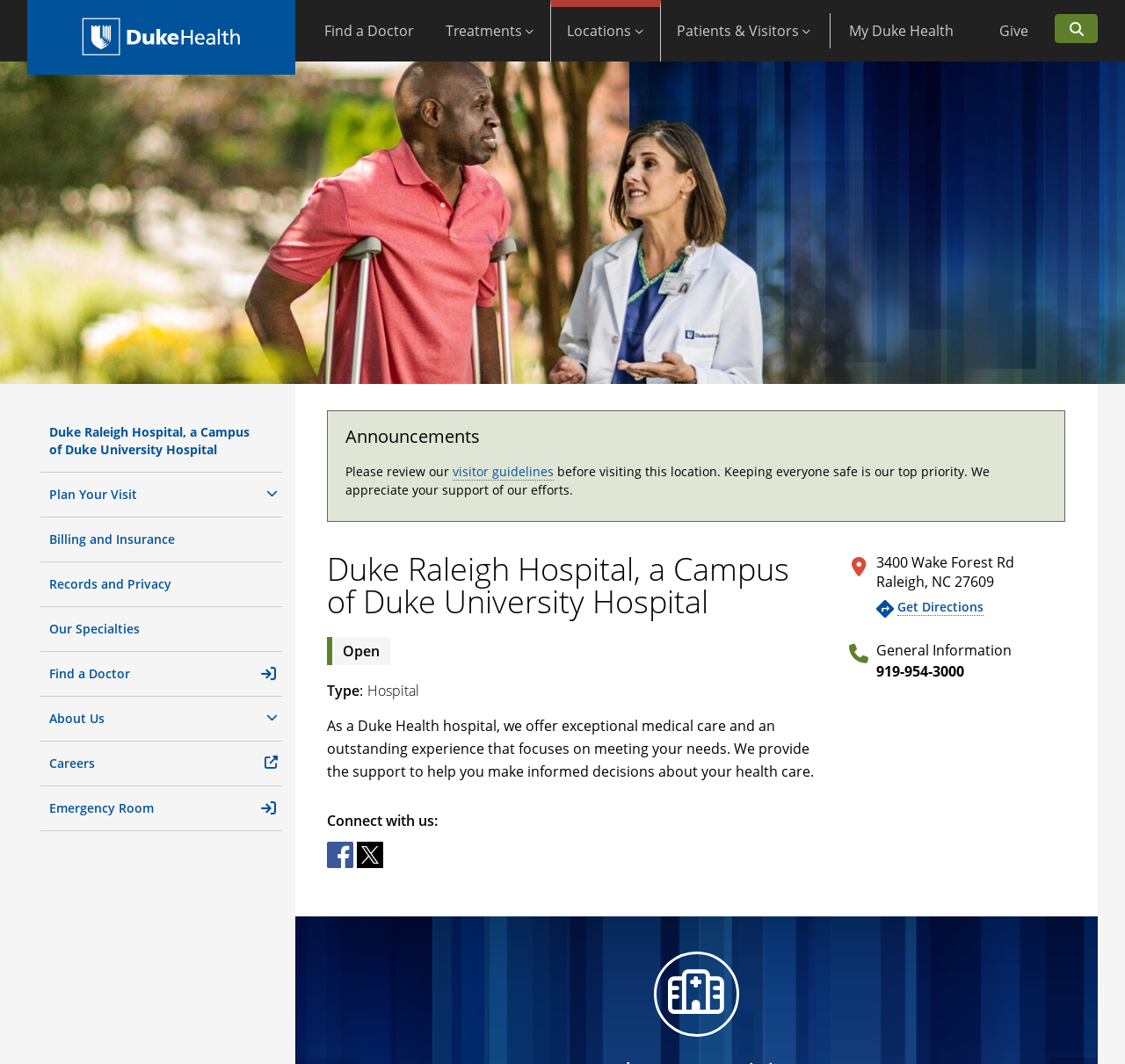What is the name of the hospital?
Answer with a single word or phrase by referring to the visual content.

Duke Raleigh Hospital